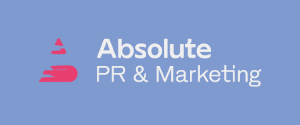Please provide a brief answer to the question using only one word or phrase: 
What is the font color of the brand name 'Absolute'?

Bold white